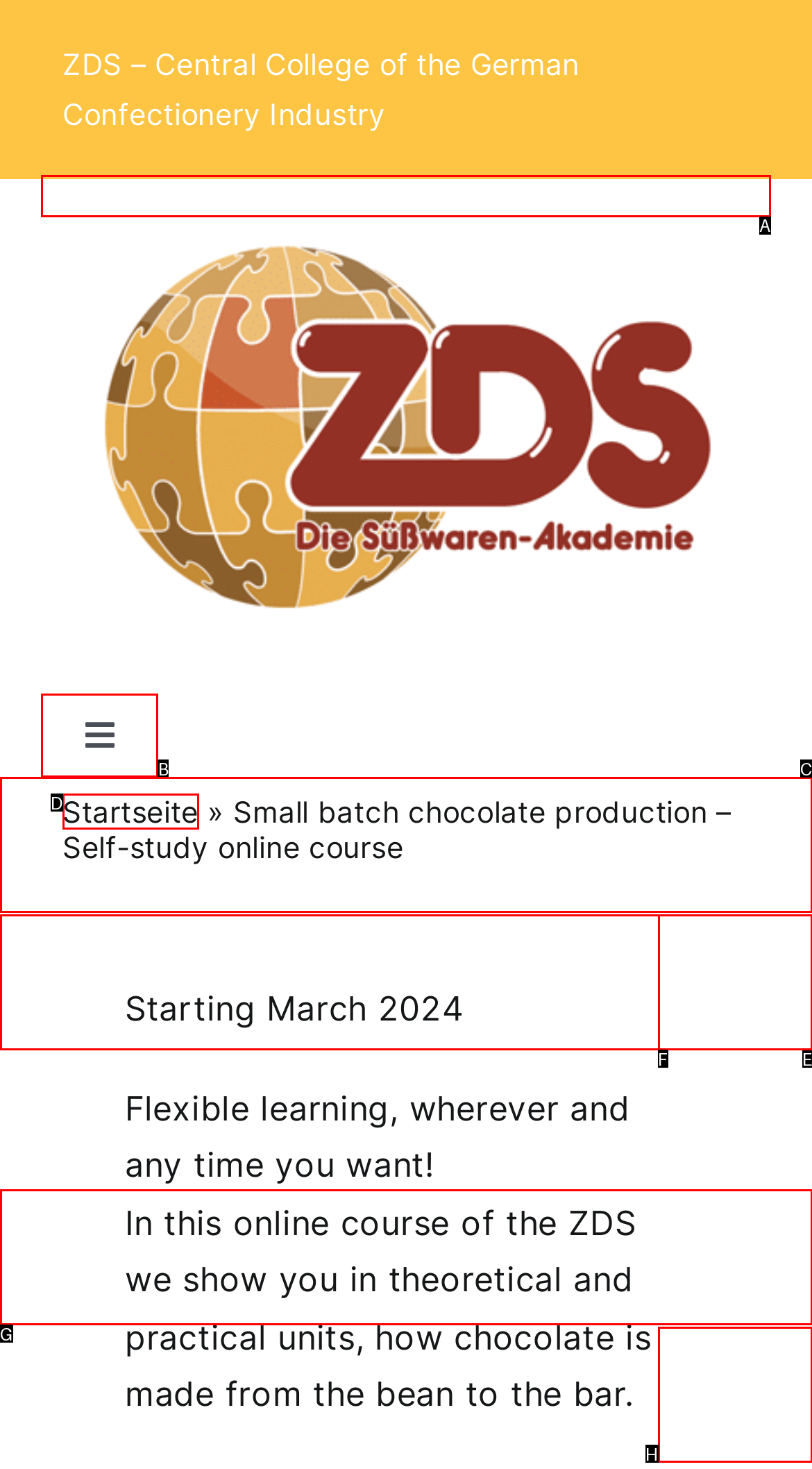Determine which UI element matches this description: ZDS Network
Reply with the appropriate option's letter.

G